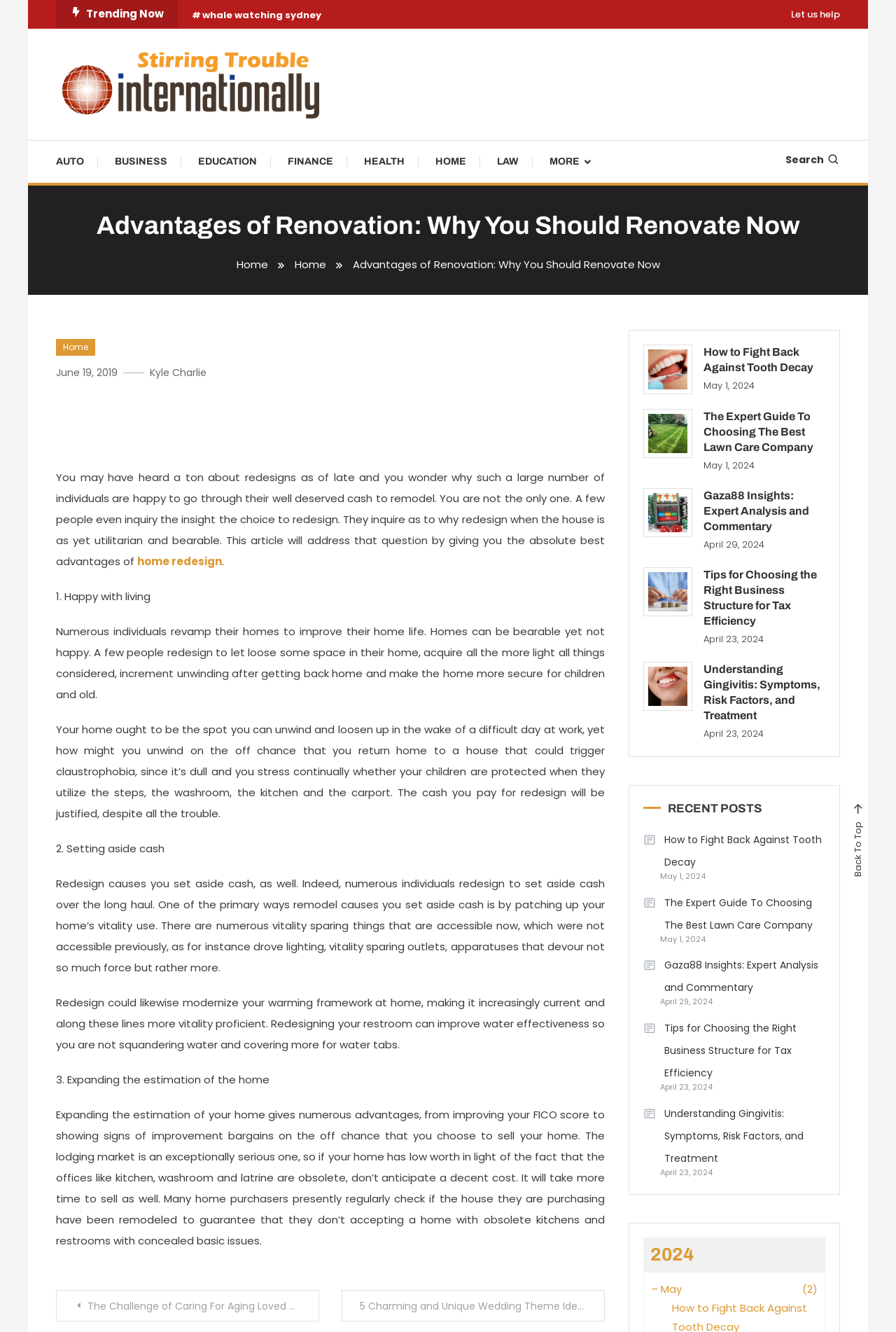Write an extensive caption that covers every aspect of the webpage.

The webpage is about the advantages of renovation, with a focus on why one should renovate now. At the top, there is a section labeled "Trending Now" with a link to "#whale watching sydney". Next to it, there is a link to "Let us help". Below these links, there is a header with the title "Advantages of Renovation: Why You Should Renovate Now" and a navigation menu with links to various categories such as "AUTO", "BUSINESS", "EDUCATION", and more.

The main content of the page is an article that discusses the benefits of renovation. The article is divided into sections, each with a heading and a brief description. The sections include "Happy with living", "Setting aside cash", and "Expanding the estimation of the home". Each section provides reasons why renovation is beneficial, such as improving home life, saving money, and increasing the value of the home.

On the right side of the page, there is a section with links to recent posts, including "How to Fight Back Against Tooth Decay", "The Expert Guide To Choosing The Best Lawn Care Company", and more. Each link has a corresponding date and time.

At the bottom of the page, there is a navigation menu with links to posts, including "The Challenge of Caring For Aging Loved Ones" and "5 Charming and Unique Wedding Theme Ideas".